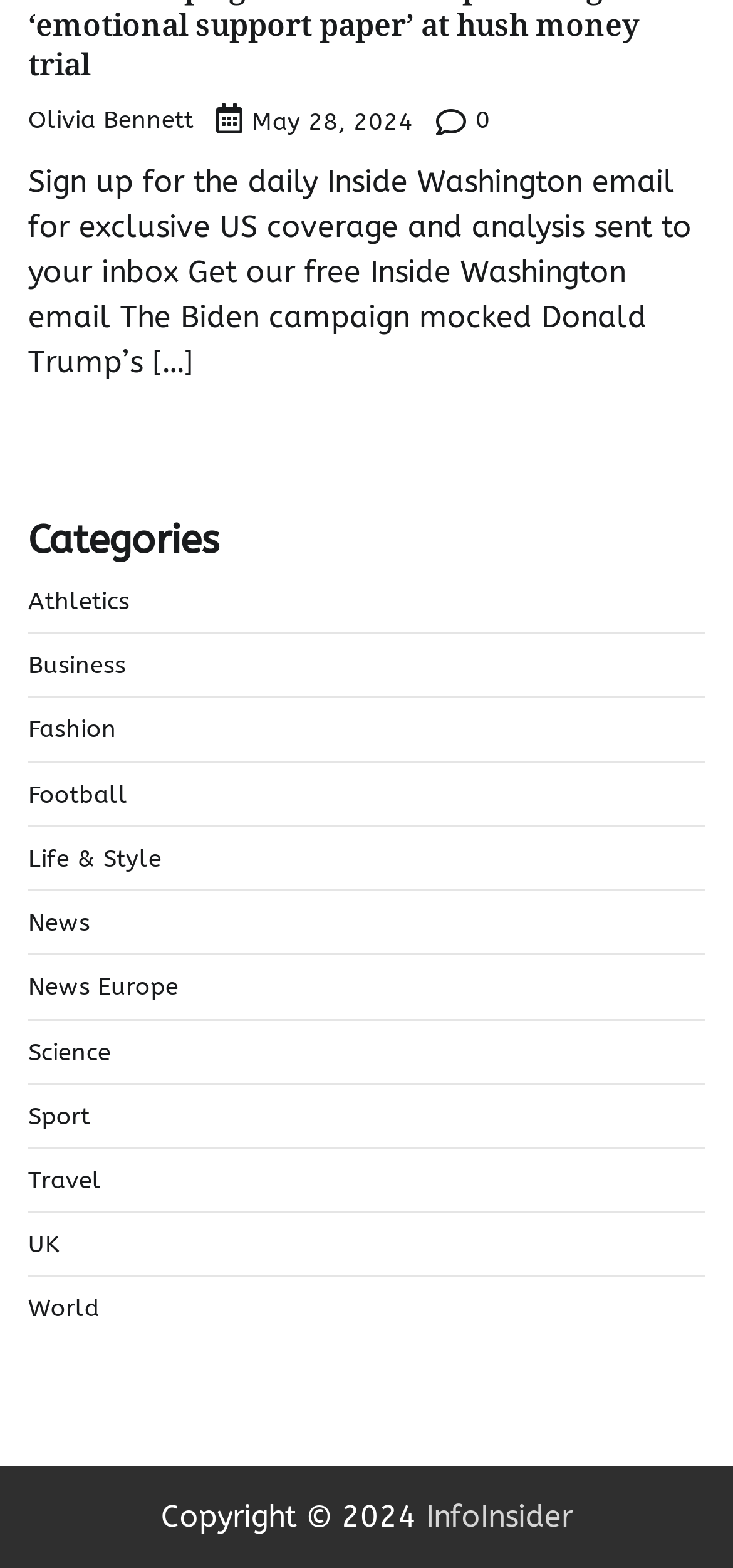Given the description "Life & Style", determine the bounding box of the corresponding UI element.

[0.038, 0.538, 0.221, 0.556]